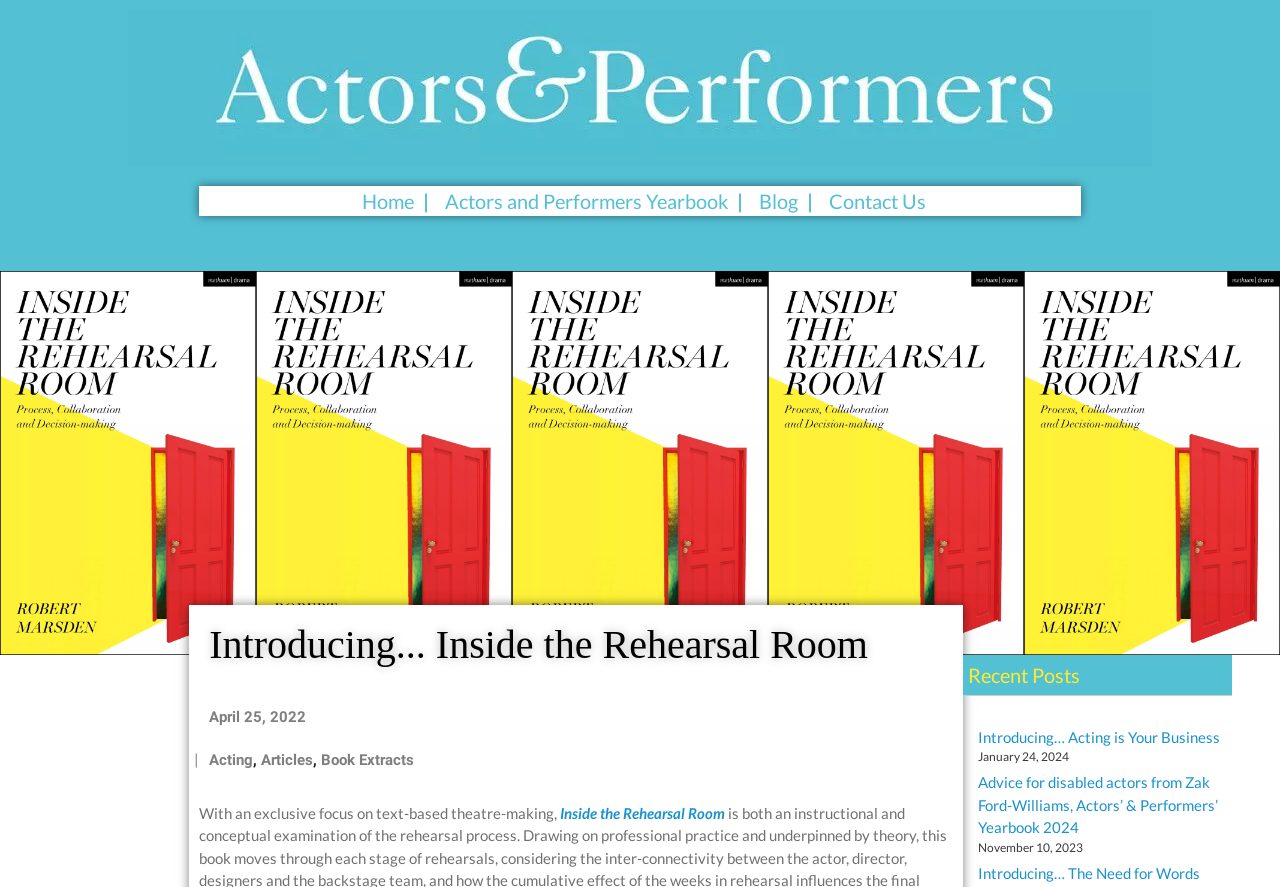What is the date of the second latest post?
Give a single word or phrase as your answer by examining the image.

November 10, 2023